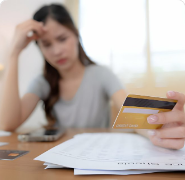What is the woman resting her forehead with?
Look at the screenshot and respond with a single word or phrase.

Her hand